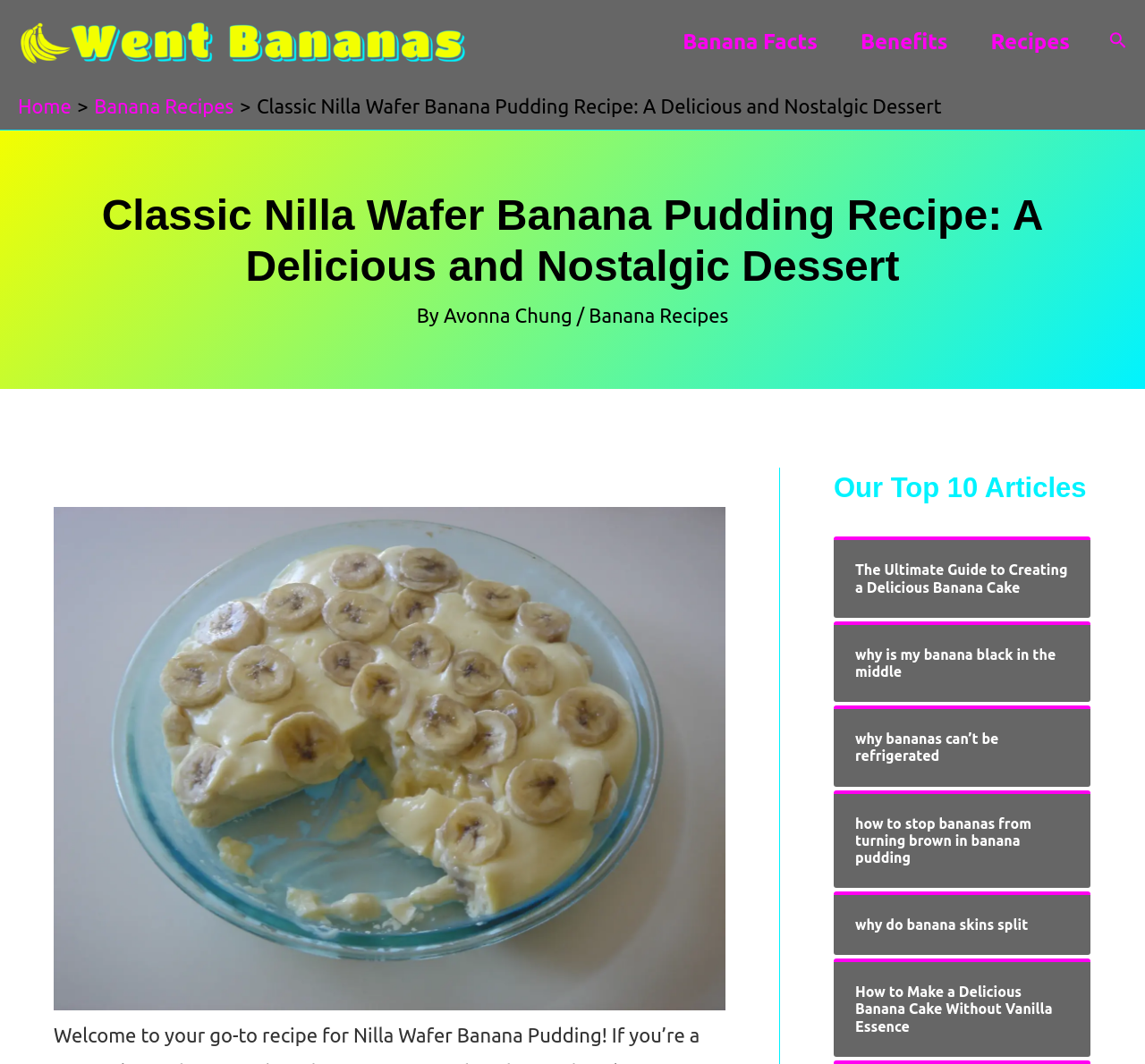What is the logo of the website? Please answer the question using a single word or phrase based on the image.

Went Bananas